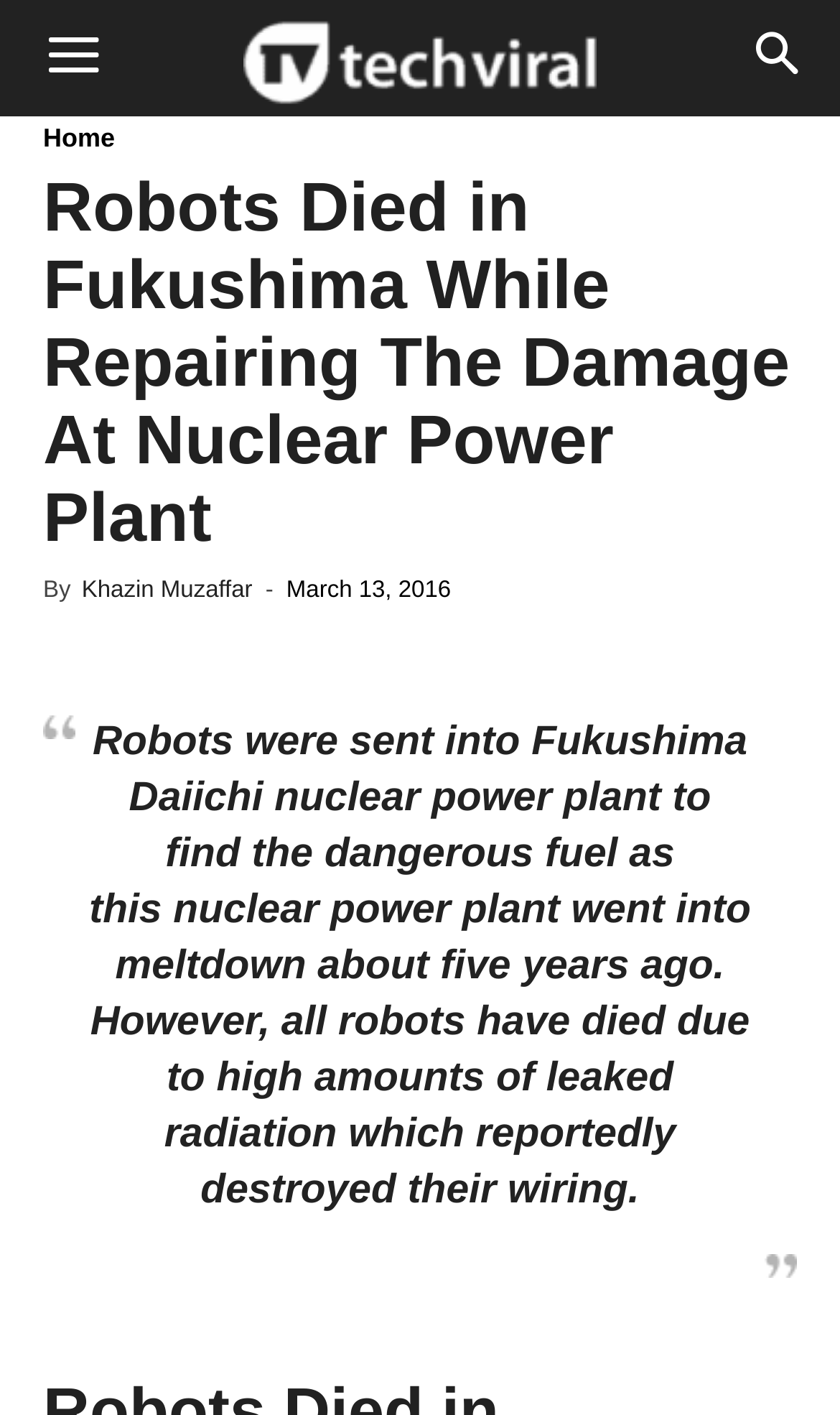Given the description of a UI element: "aria-label="Menu"", identify the bounding box coordinates of the matching element in the webpage screenshot.

[0.005, 0.0, 0.169, 0.082]